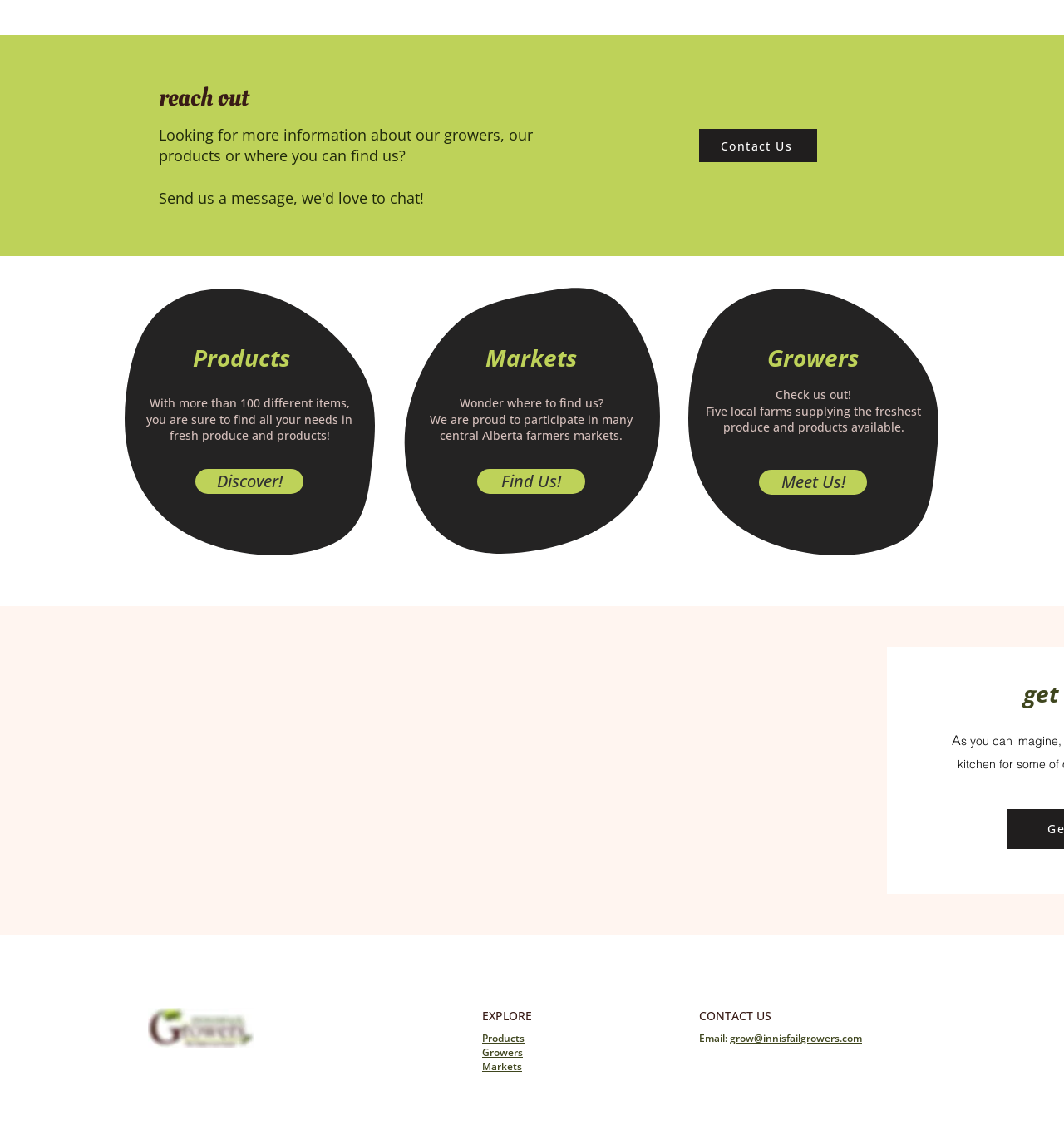Highlight the bounding box coordinates of the region I should click on to meet the following instruction: "Meet growers".

[0.713, 0.412, 0.815, 0.434]